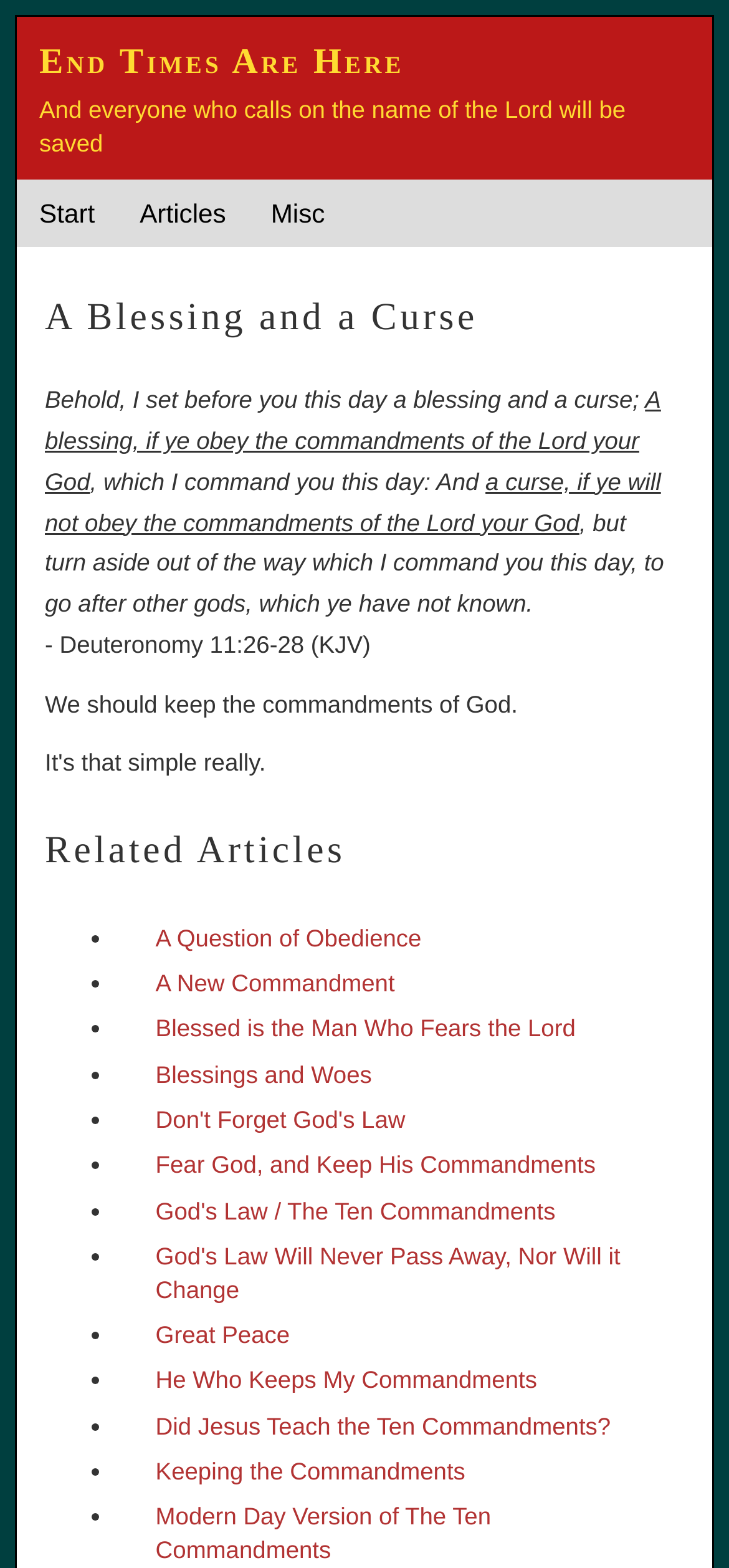Please find the bounding box coordinates for the clickable element needed to perform this instruction: "View 'Related Articles'".

[0.062, 0.524, 0.913, 0.563]